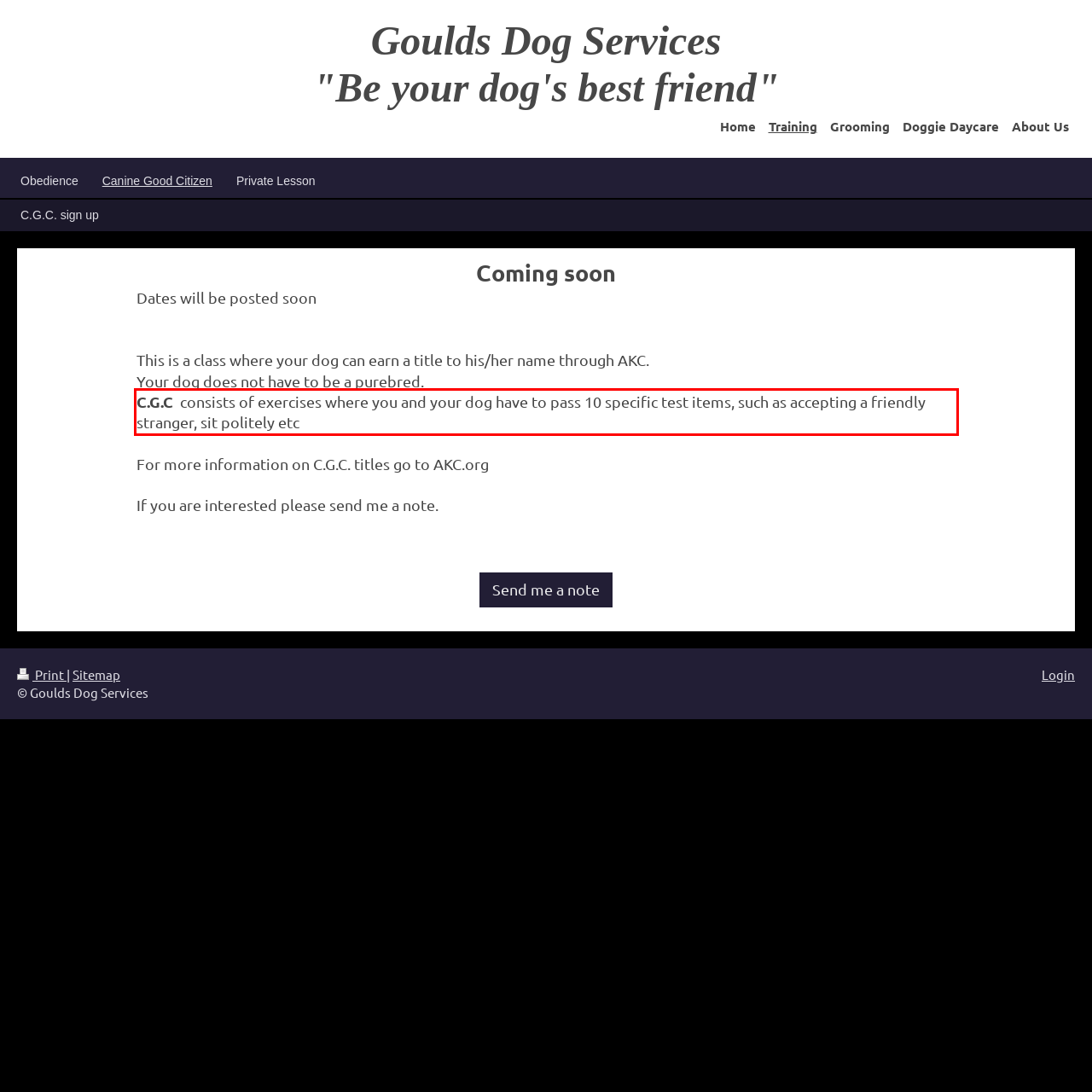Within the provided webpage screenshot, find the red rectangle bounding box and perform OCR to obtain the text content.

C.G.C consists of exercises where you and your dog have to pass 10 specific test items, such as accepting a friendly stranger, sit politely etc